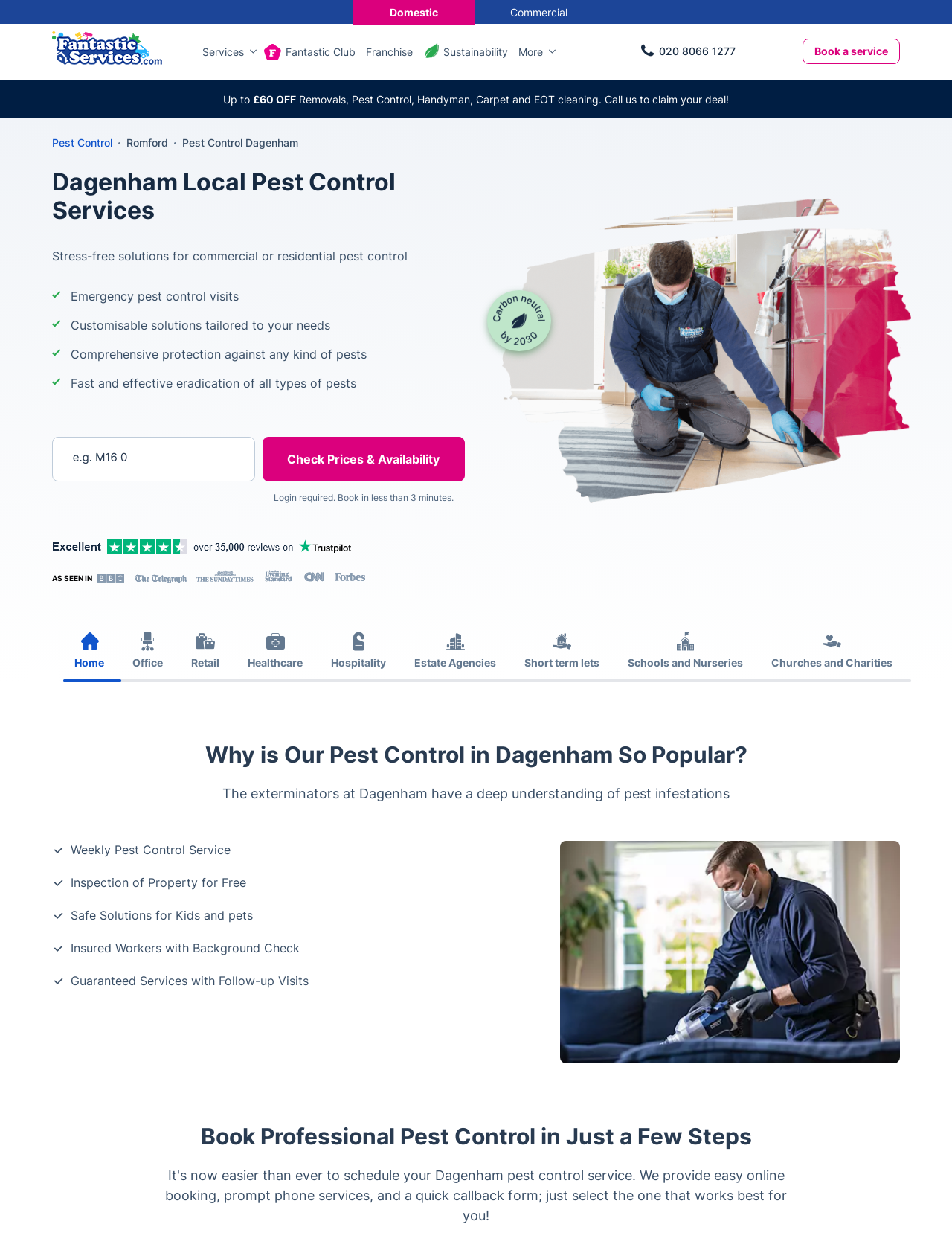Find the bounding box coordinates of the element to click in order to complete this instruction: "Click the 'Trustpilot' link". The bounding box coordinates must be four float numbers between 0 and 1, denoted as [left, top, right, bottom].

[0.055, 0.427, 0.369, 0.441]